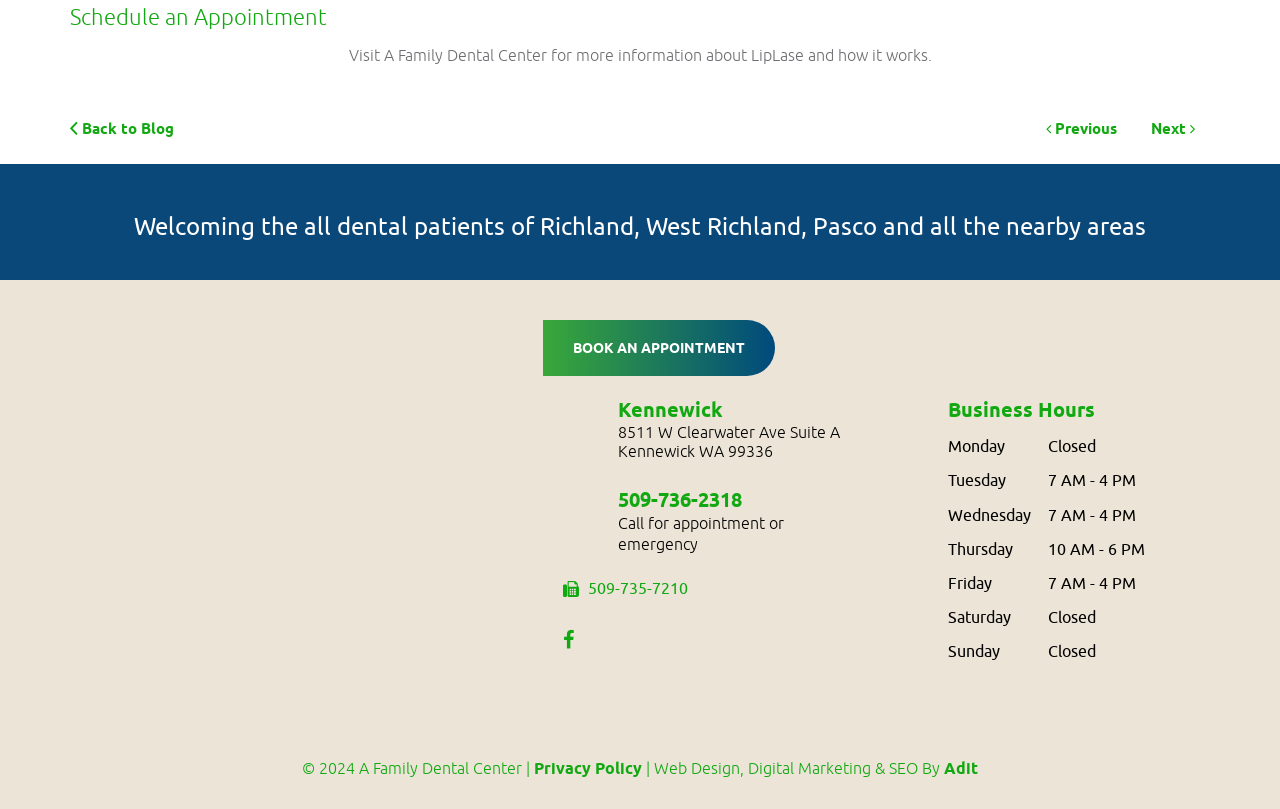Please find the bounding box coordinates of the element that needs to be clicked to perform the following instruction: "Go back to blog". The bounding box coordinates should be four float numbers between 0 and 1, represented as [left, top, right, bottom].

[0.055, 0.149, 0.136, 0.17]